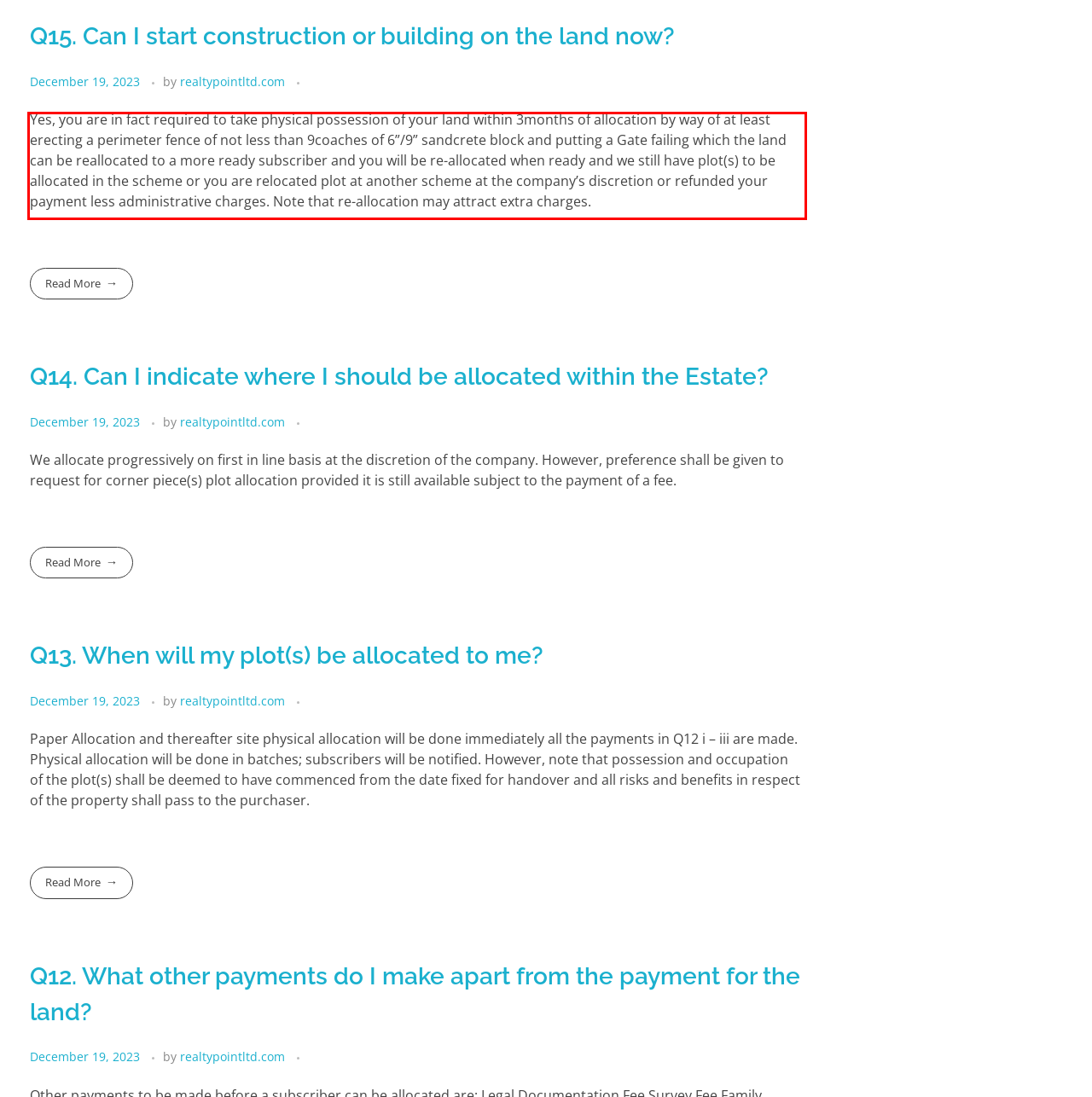You have a screenshot of a webpage where a UI element is enclosed in a red rectangle. Perform OCR to capture the text inside this red rectangle.

Yes, you are in fact required to take physical possession of your land within 3months of allocation by way of at least erecting a perimeter fence of not less than 9coaches of 6”/9” sandcrete block and putting a Gate failing which the land can be reallocated to a more ready subscriber and you will be re-allocated when ready and we still have plot(s) to be allocated in the scheme or you are relocated plot at another scheme at the company’s discretion or refunded your payment less administrative charges. Note that re-allocation may attract extra charges.